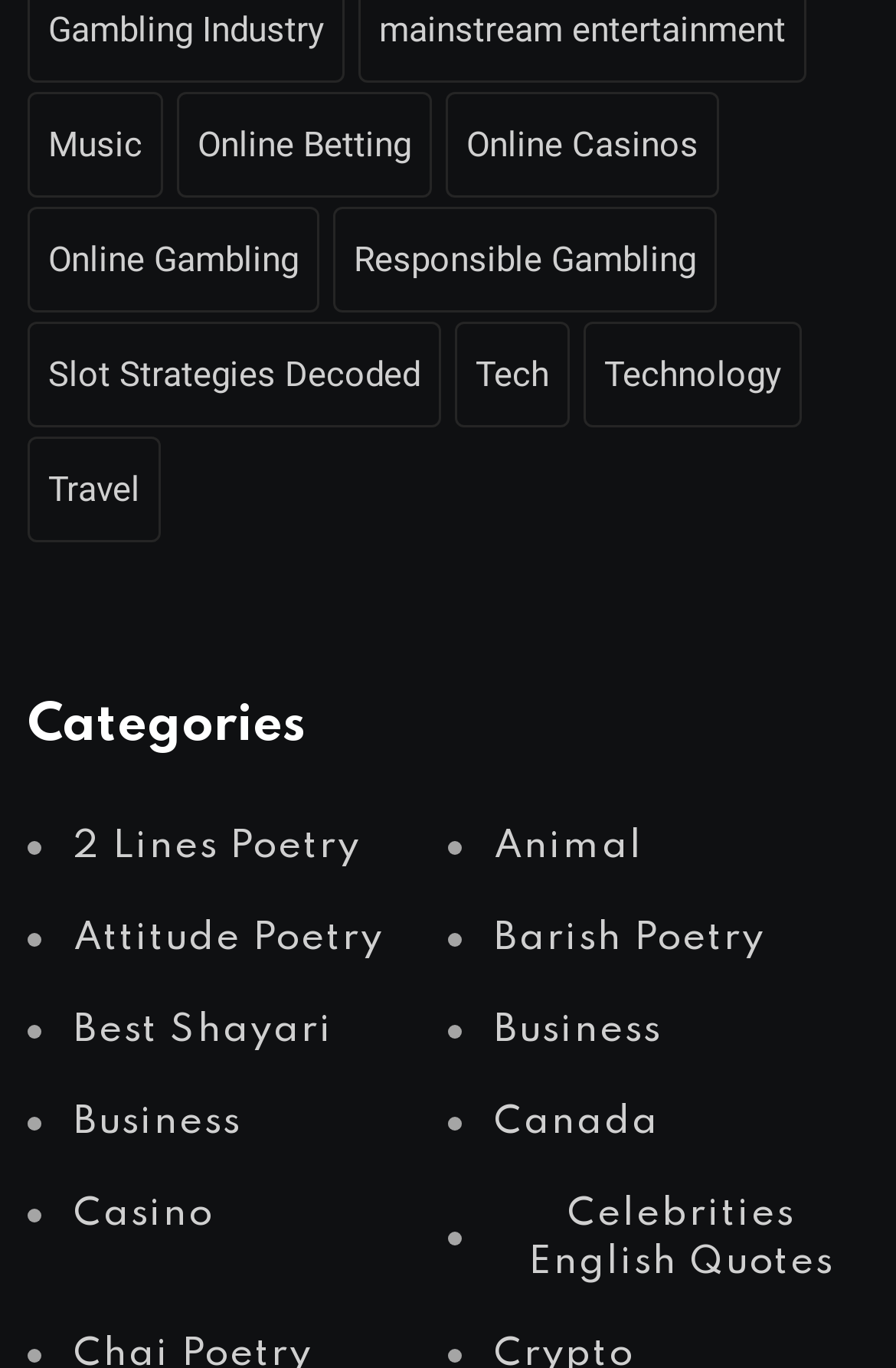Identify the bounding box coordinates for the element that needs to be clicked to fulfill this instruction: "Learn about Casino". Provide the coordinates in the format of four float numbers between 0 and 1: [left, top, right, bottom].

[0.031, 0.871, 0.5, 0.906]